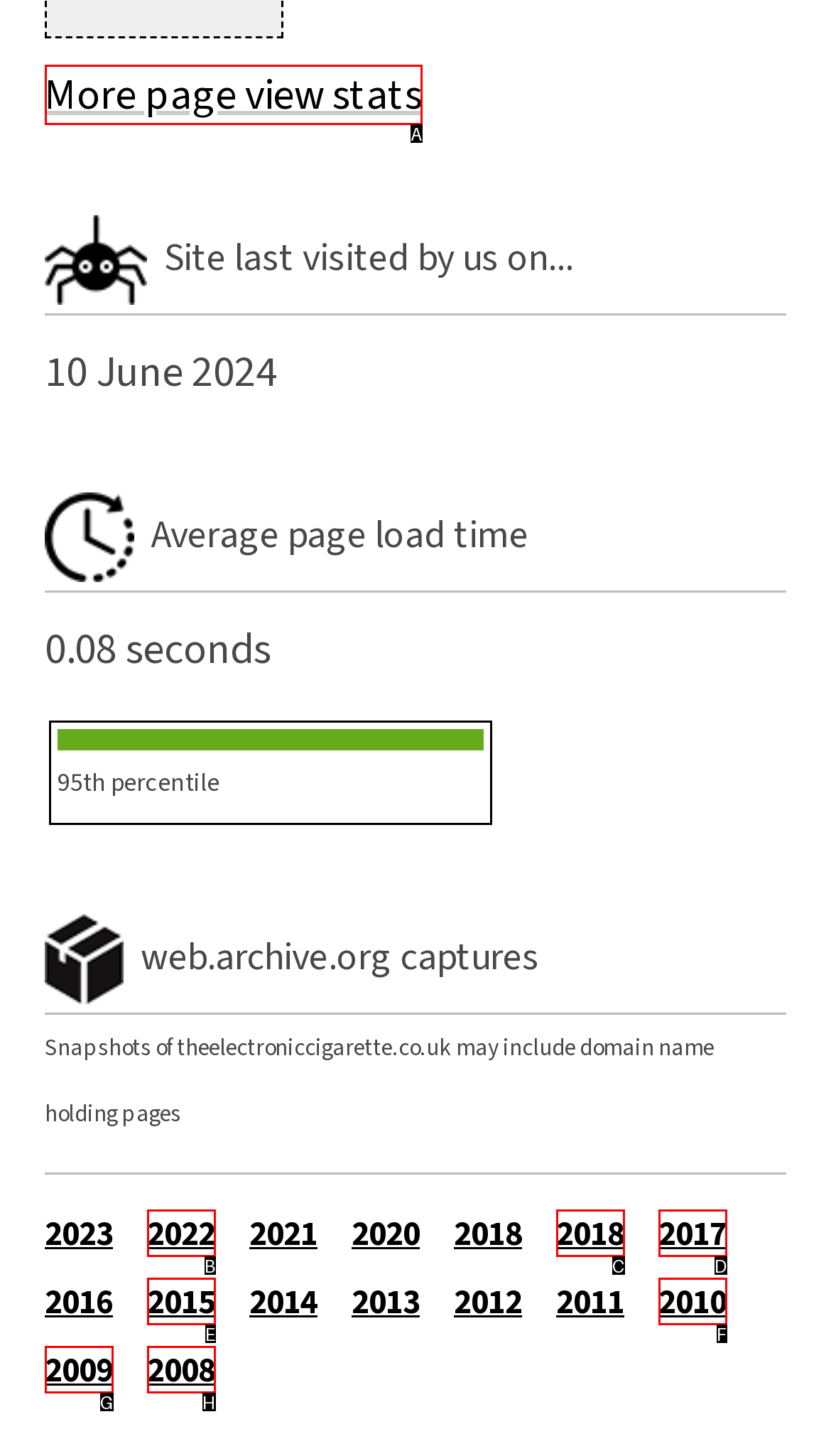Identify the HTML element that matches the description: 2008. Provide the letter of the correct option from the choices.

H